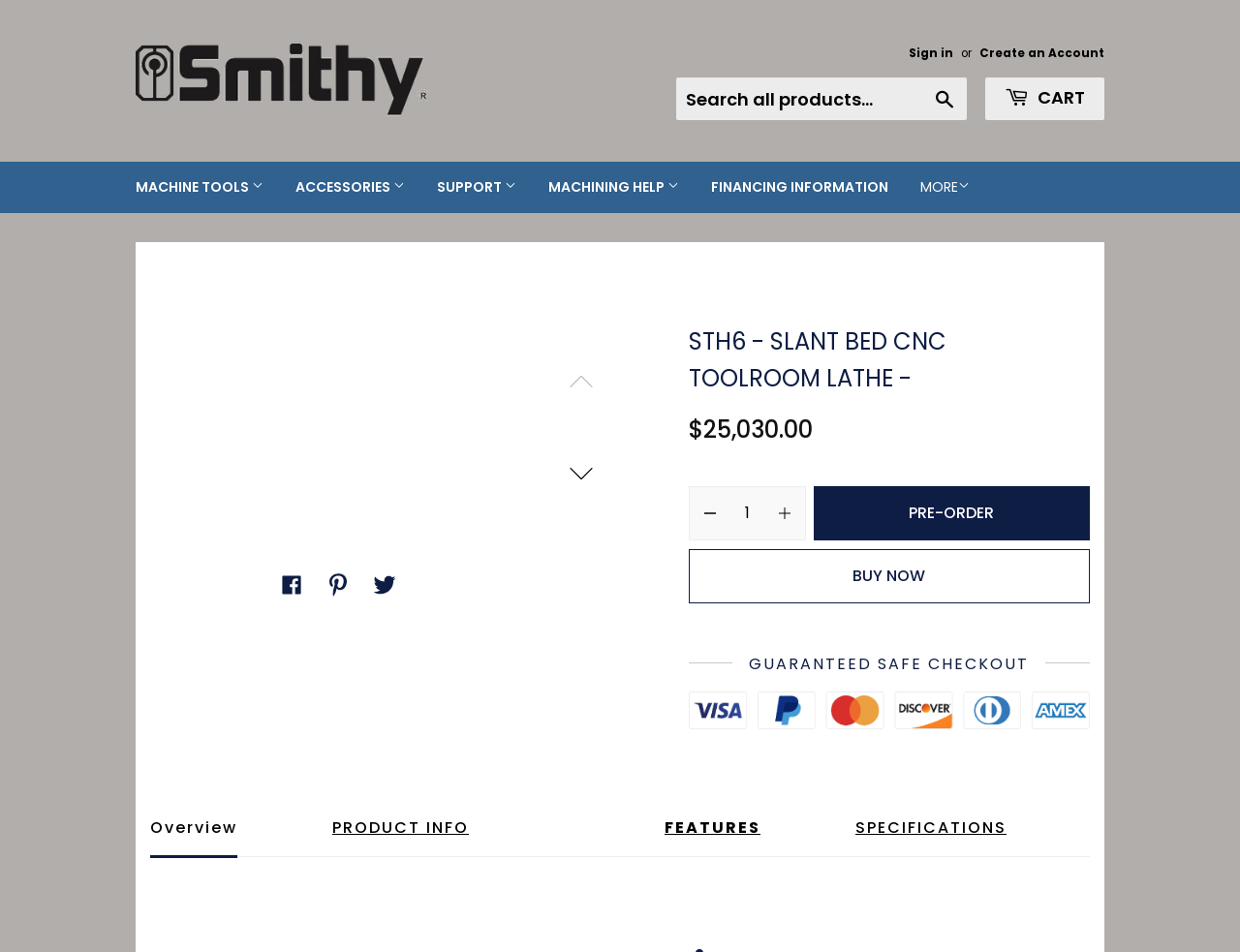What is the brand of the machine tools?
From the details in the image, provide a complete and detailed answer to the question.

I determined the answer by looking at the top-left corner of the webpage, where I found a link with the text 'Detroit Machine Tools'. This suggests that the brand of the machine tools is Detroit Machine Tools.